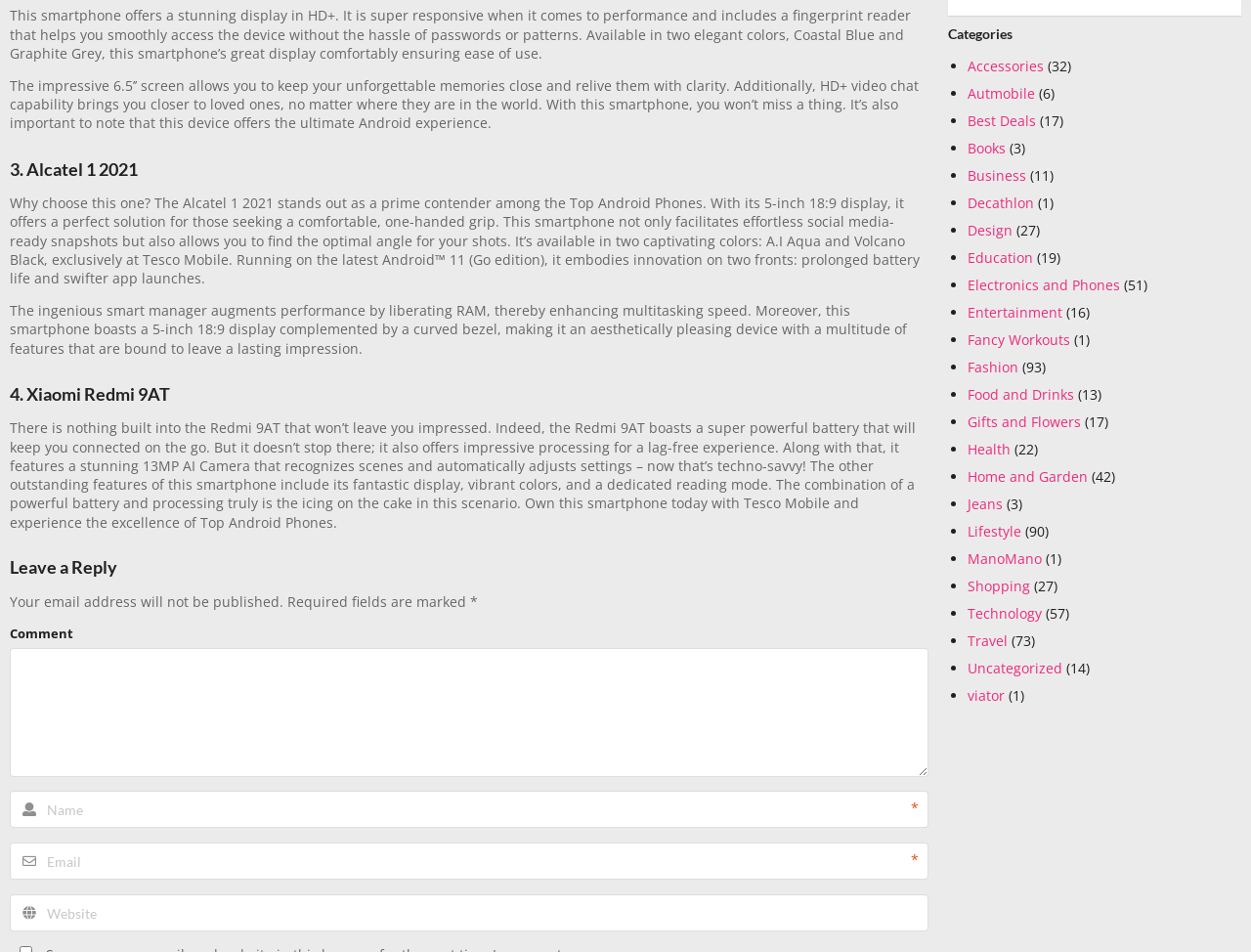Please determine the bounding box coordinates of the element's region to click for the following instruction: "Click on Fashion".

[0.773, 0.376, 0.814, 0.395]